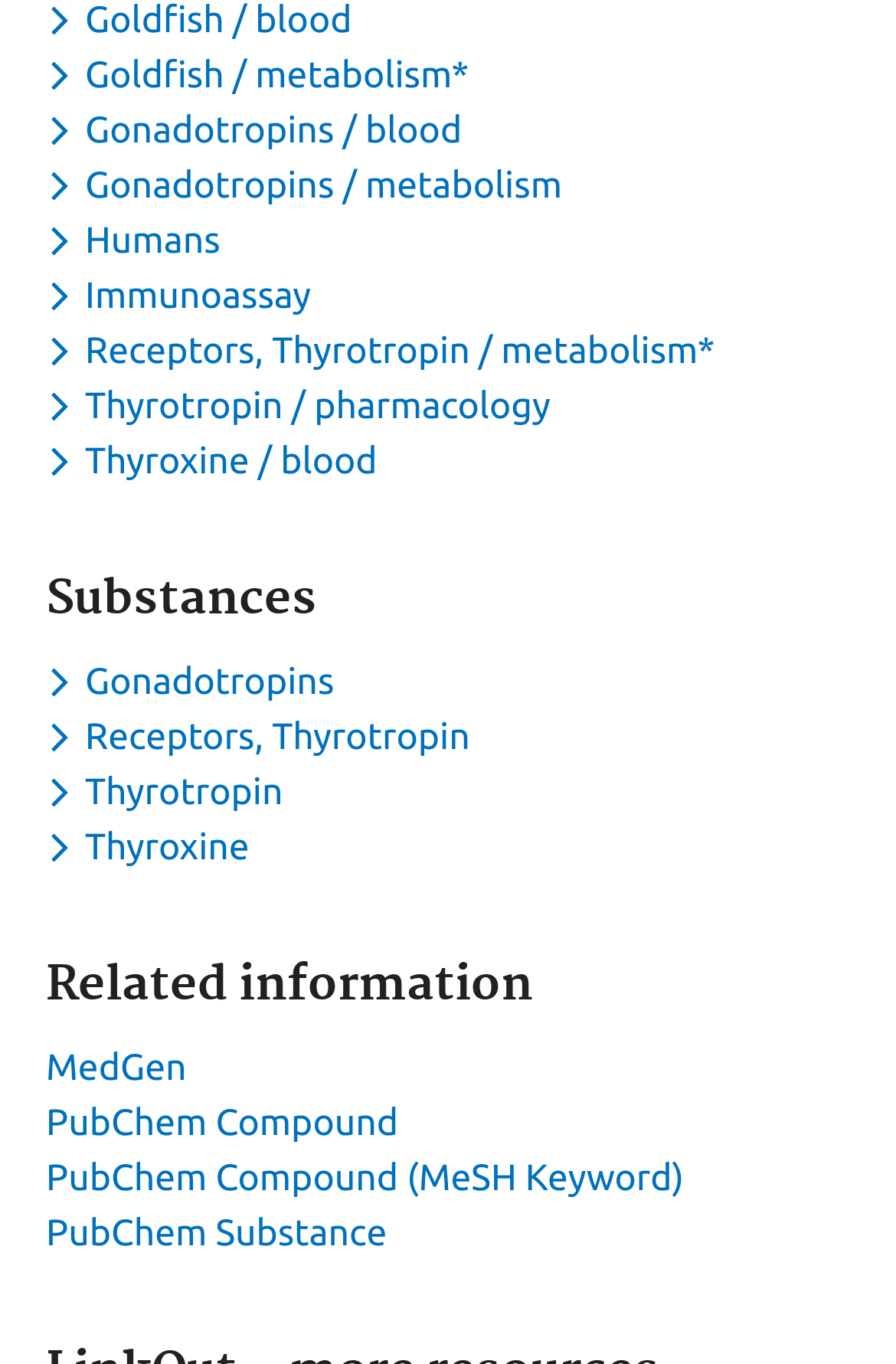Please provide a one-word or phrase answer to the question: 
What is the first keyword in the list?

Goldfish / metabolism